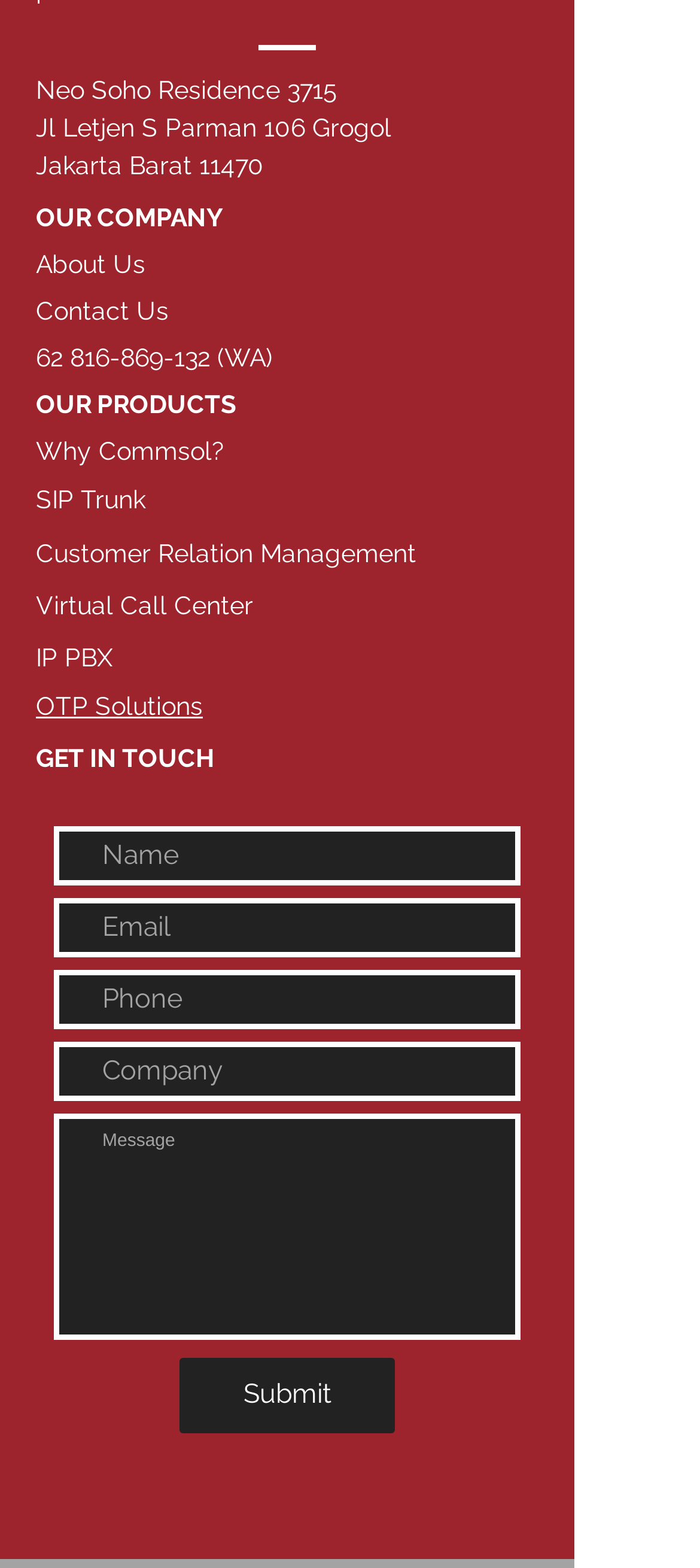Please specify the bounding box coordinates of the area that should be clicked to accomplish the following instruction: "Click Contact Us". The coordinates should consist of four float numbers between 0 and 1, i.e., [left, top, right, bottom].

[0.051, 0.189, 0.241, 0.208]